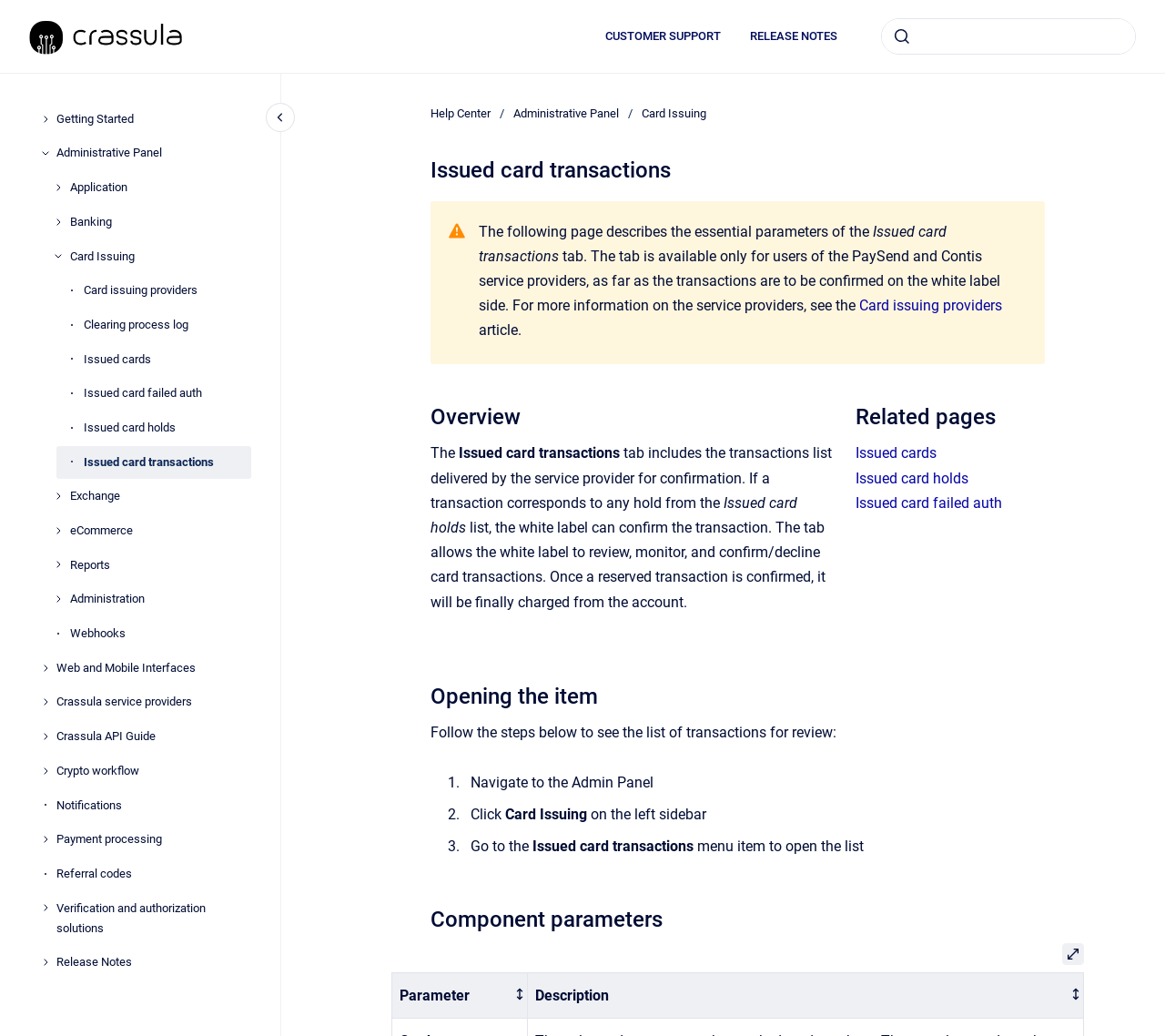Where is the navigation menu located?
Answer the question with a single word or phrase by looking at the picture.

Left side of the page